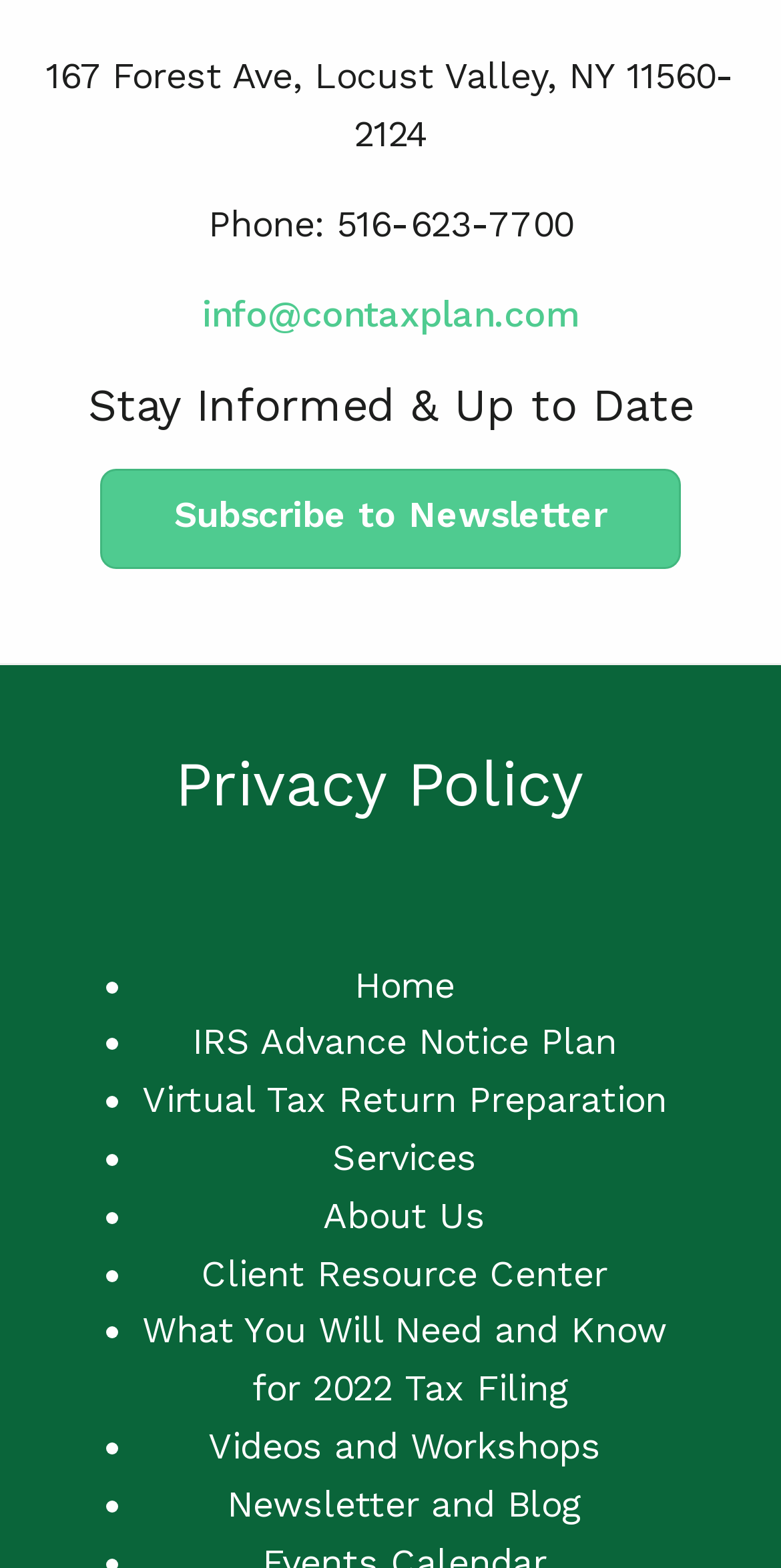Identify the bounding box of the HTML element described as: "Privacy Policy".

[0.224, 0.476, 0.776, 0.523]